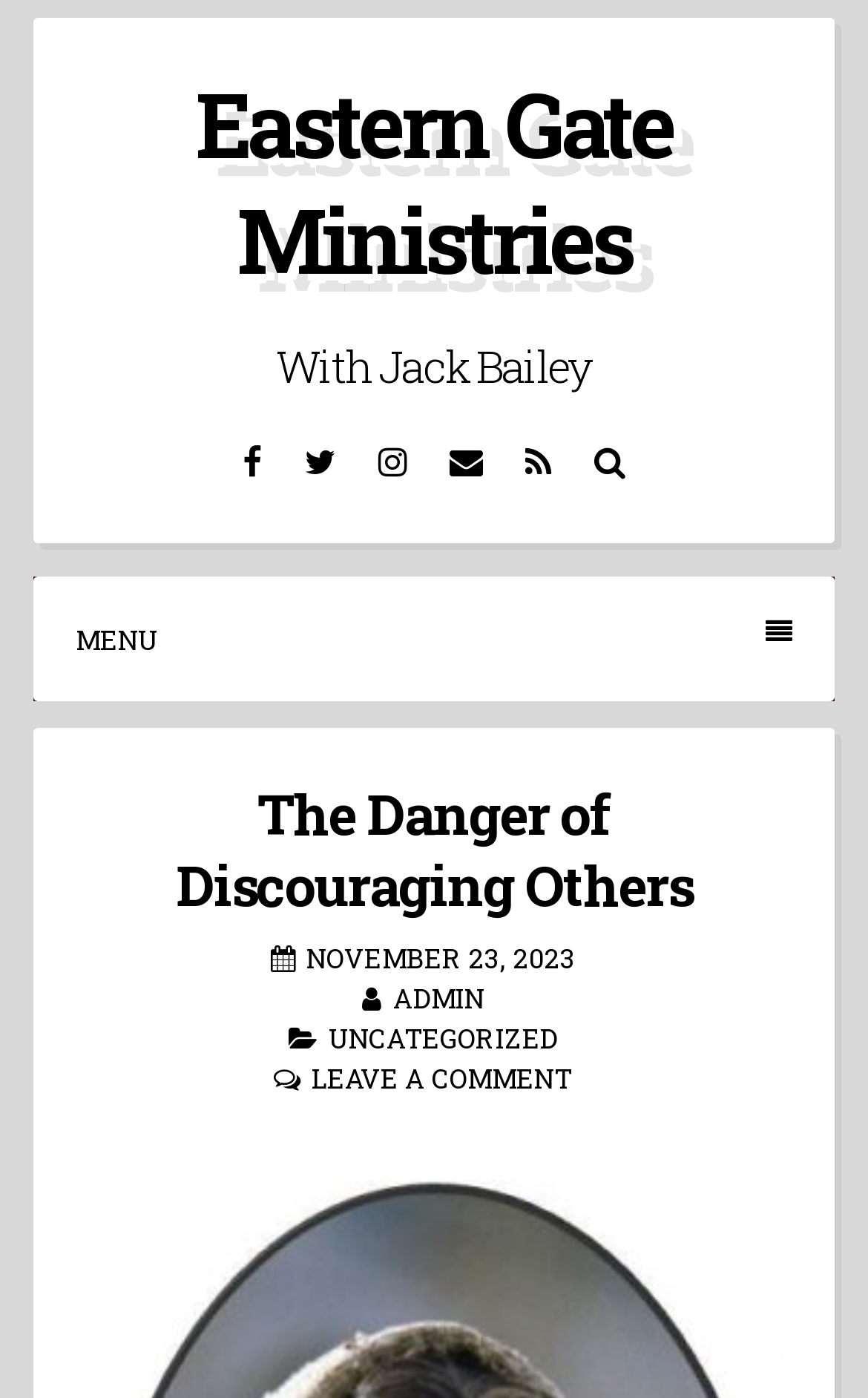Could you indicate the bounding box coordinates of the region to click in order to complete this instruction: "open menu".

[0.038, 0.412, 0.962, 0.502]